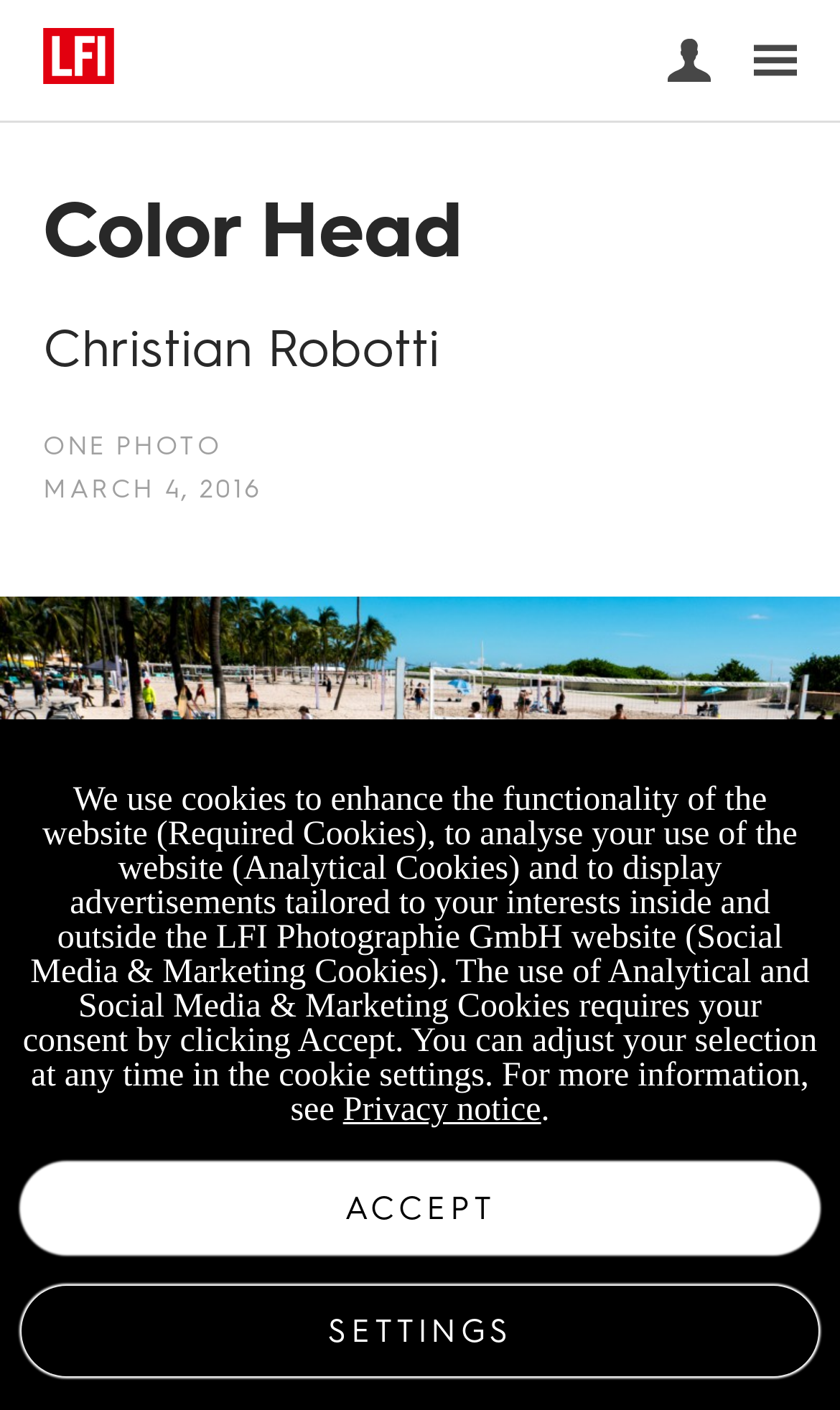Using the image as a reference, answer the following question in as much detail as possible:
What is the date of the story?

The date of the story is mentioned in the heading 'MARCH 4, 2016' which is located below the photographer's name.